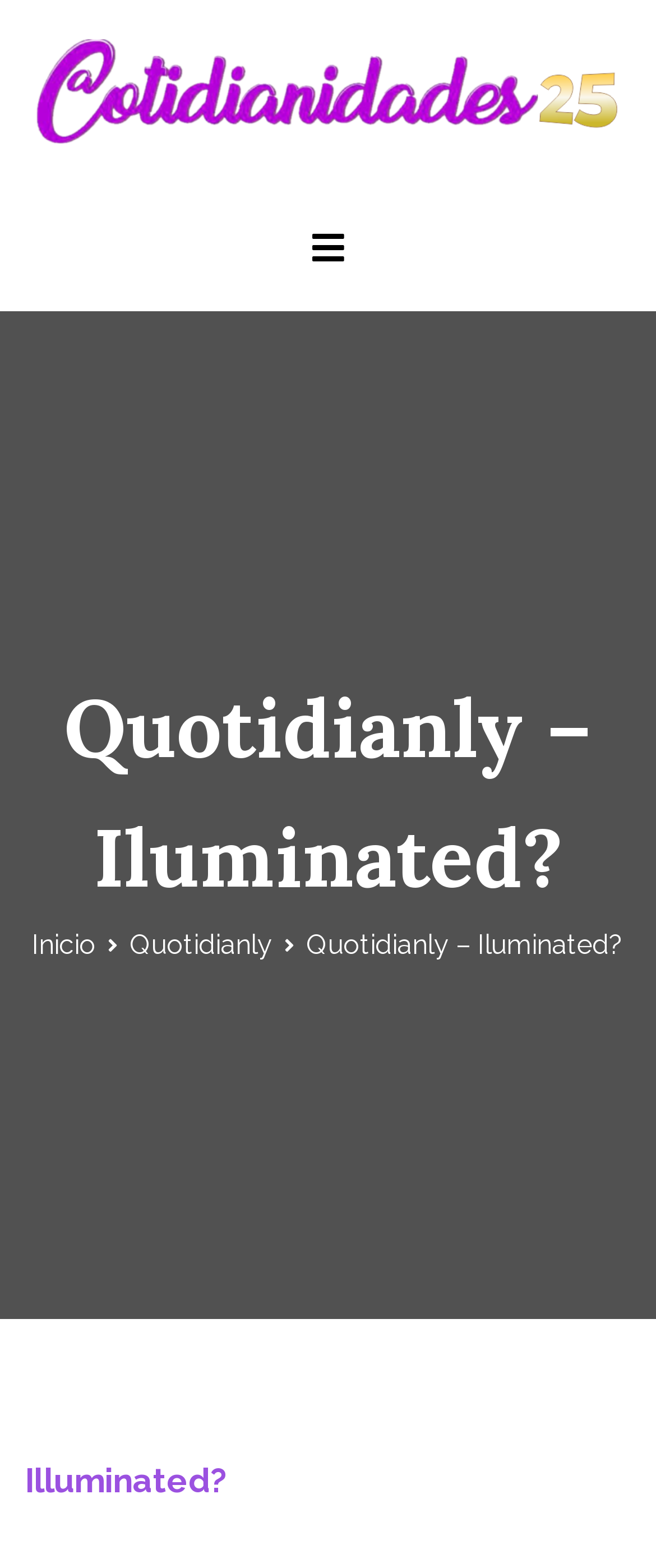Using the information shown in the image, answer the question with as much detail as possible: How many navigation links are there?

I counted the number of links under the 'Migas de pan' navigation section, which are 'Inicio', 'Quotidianly', and the third one is not a link but a static text 'Quotidianly – Iluminated?'. Therefore, there are 3 navigation links.